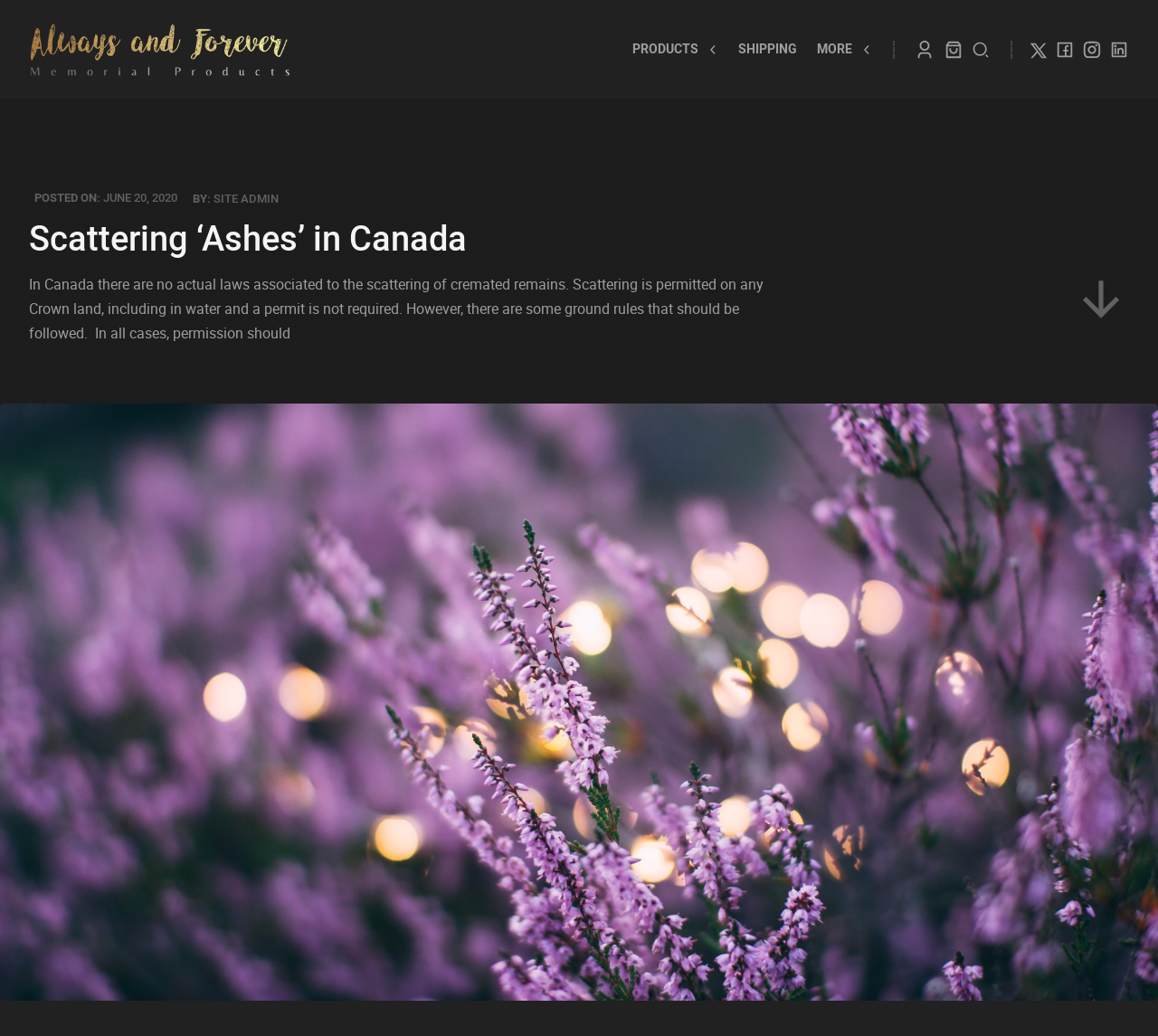Please determine the bounding box coordinates of the clickable area required to carry out the following instruction: "Go to Shipping link". The coordinates must be four float numbers between 0 and 1, represented as [left, top, right, bottom].

[0.638, 0.036, 0.688, 0.06]